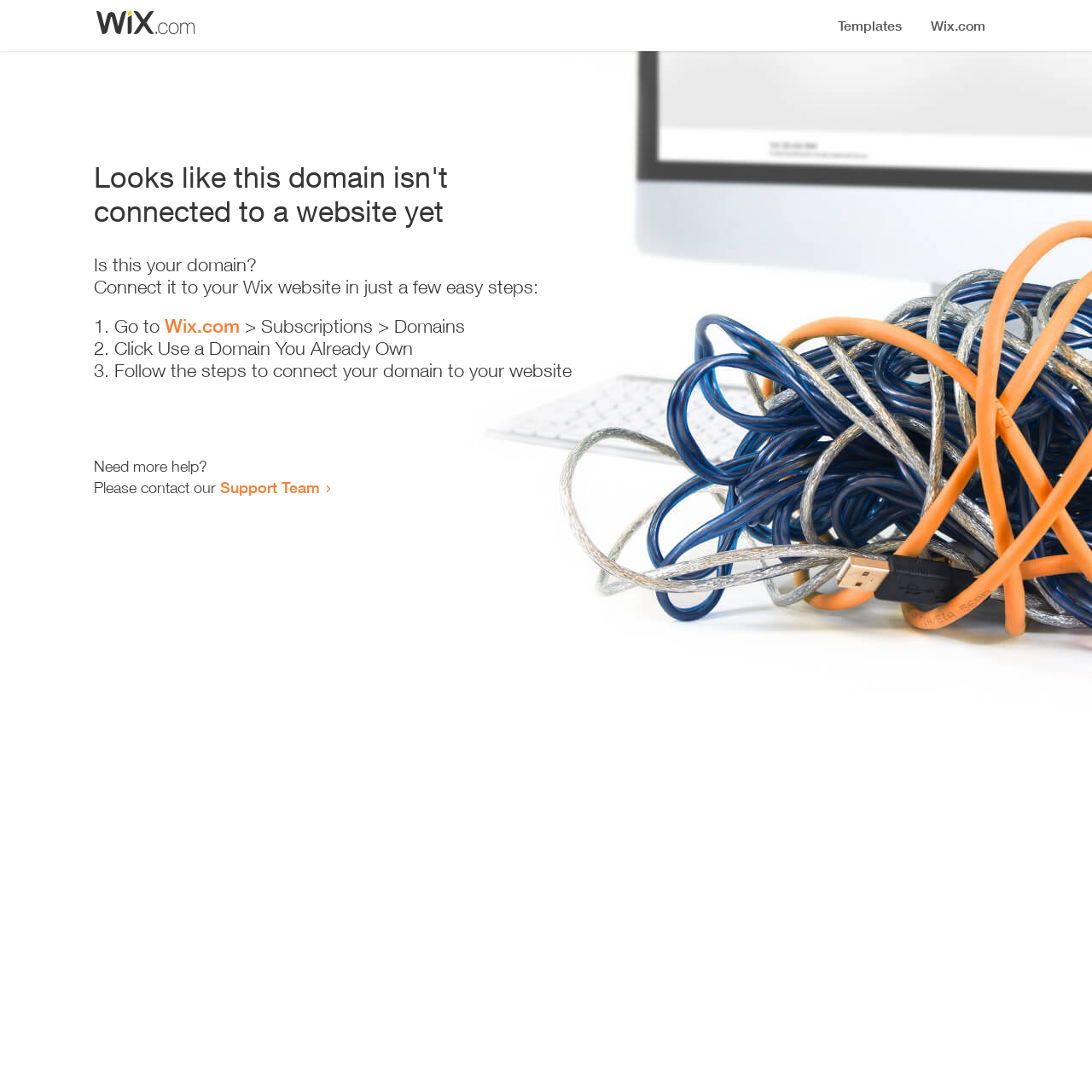Refer to the image and answer the question with as much detail as possible: Where can the user get more help?

The webpage provides a link to the 'Support Team' for users who need more help, indicating that this is the resource available for users who require additional assistance.